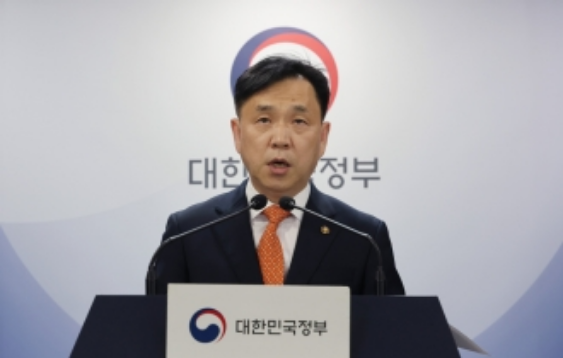What is the official's expression?
Look at the webpage screenshot and answer the question with a detailed explanation.

The official's expression conveys a serious demeanor, reflecting the importance of the topics being discussed, which likely relate to recent government actions or public policies, as indicated by related headings in the surrounding context.